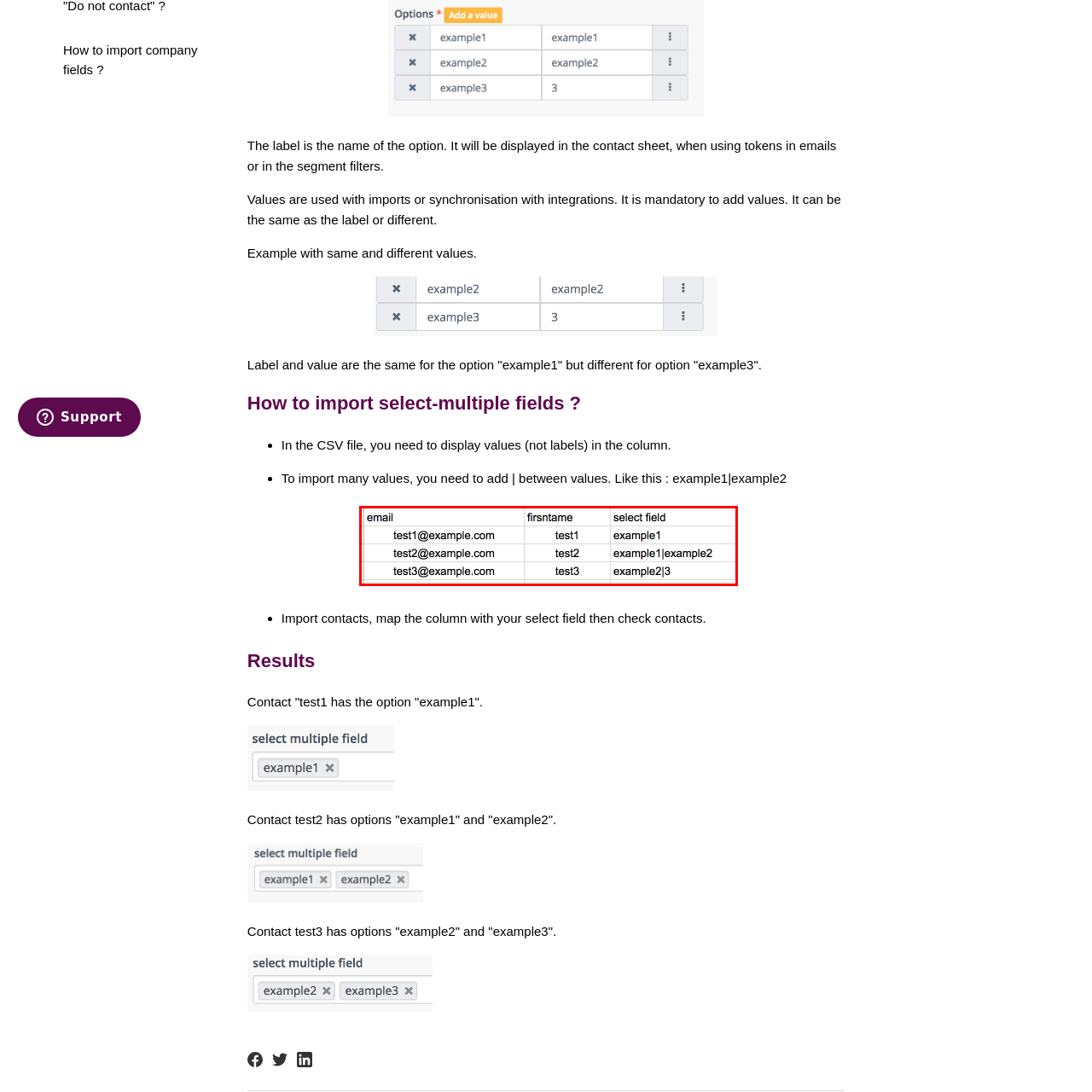What is the purpose of this CSV file?
View the image highlighted by the red bounding box and provide your answer in a single word or a brief phrase.

importing contact information